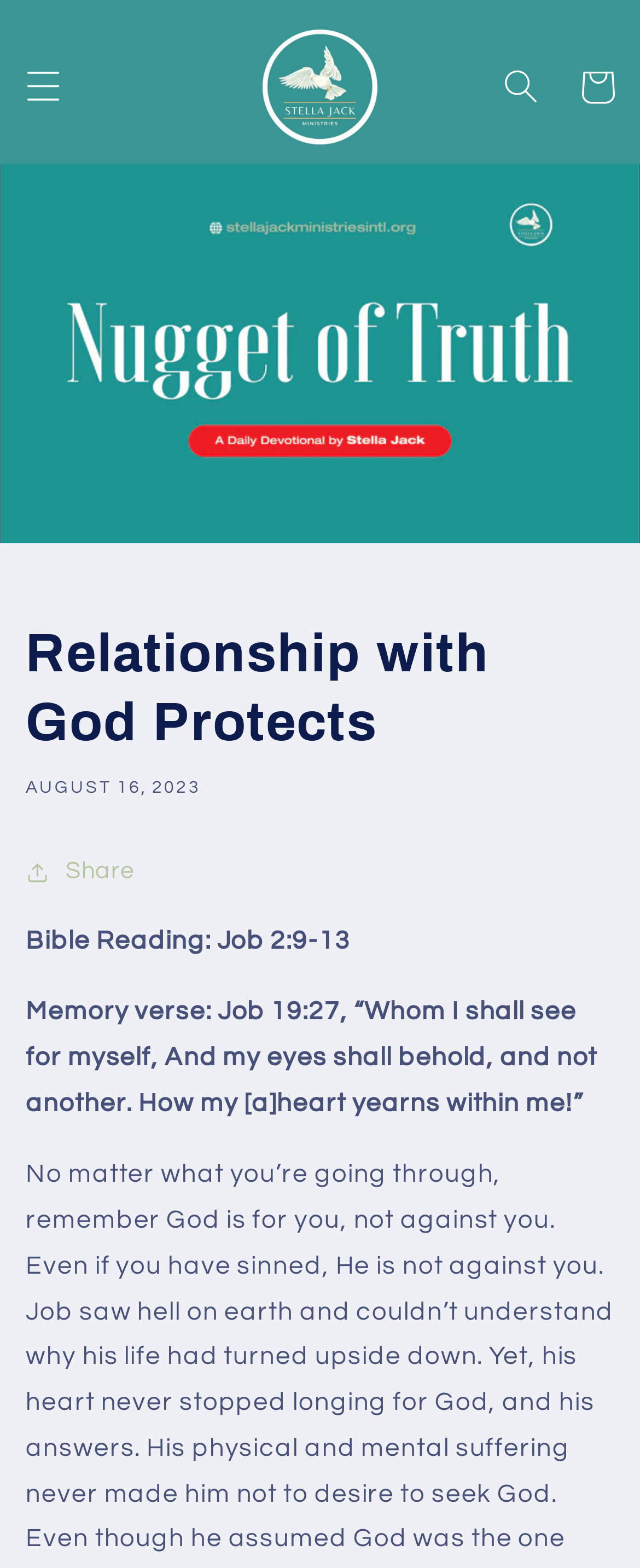Answer the question in a single word or phrase:
What is the function of the button in the top-right corner?

Search